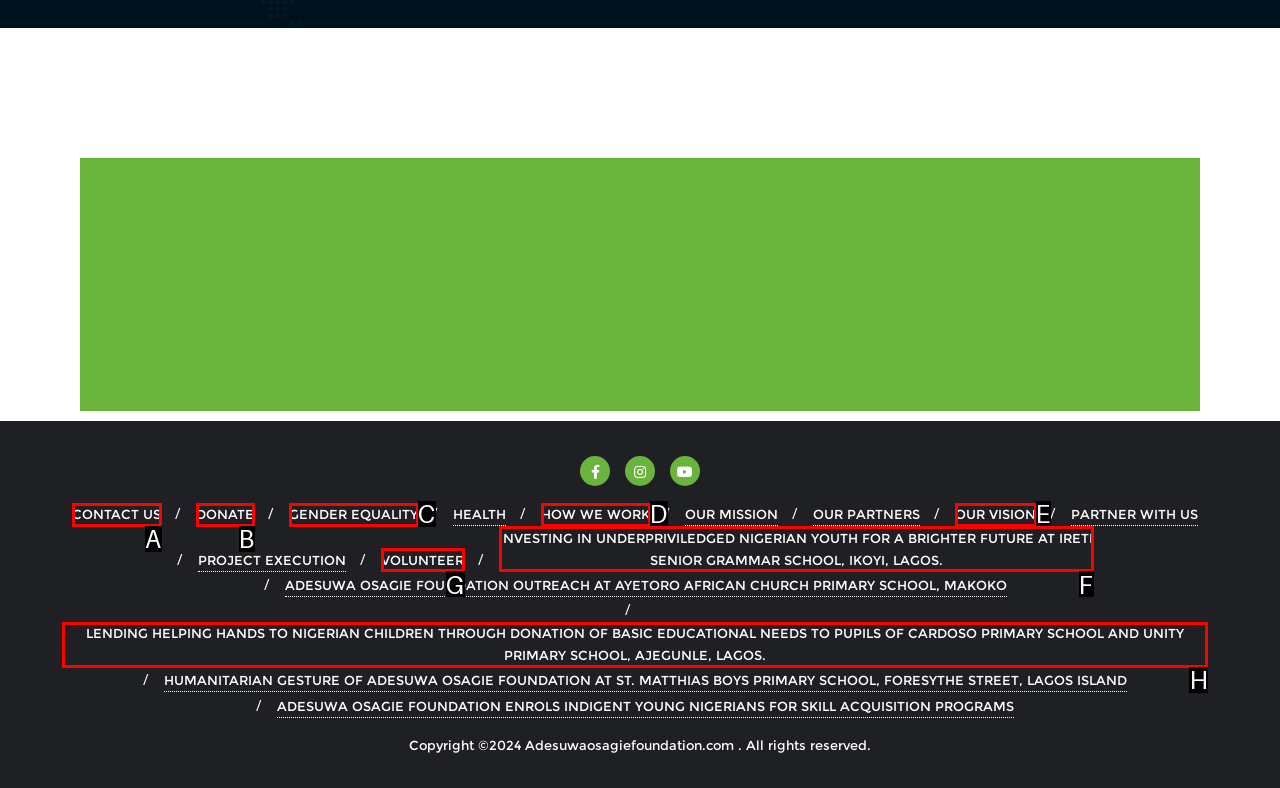Identify the HTML element that corresponds to the description: HOW WE WORK Provide the letter of the matching option directly from the choices.

D